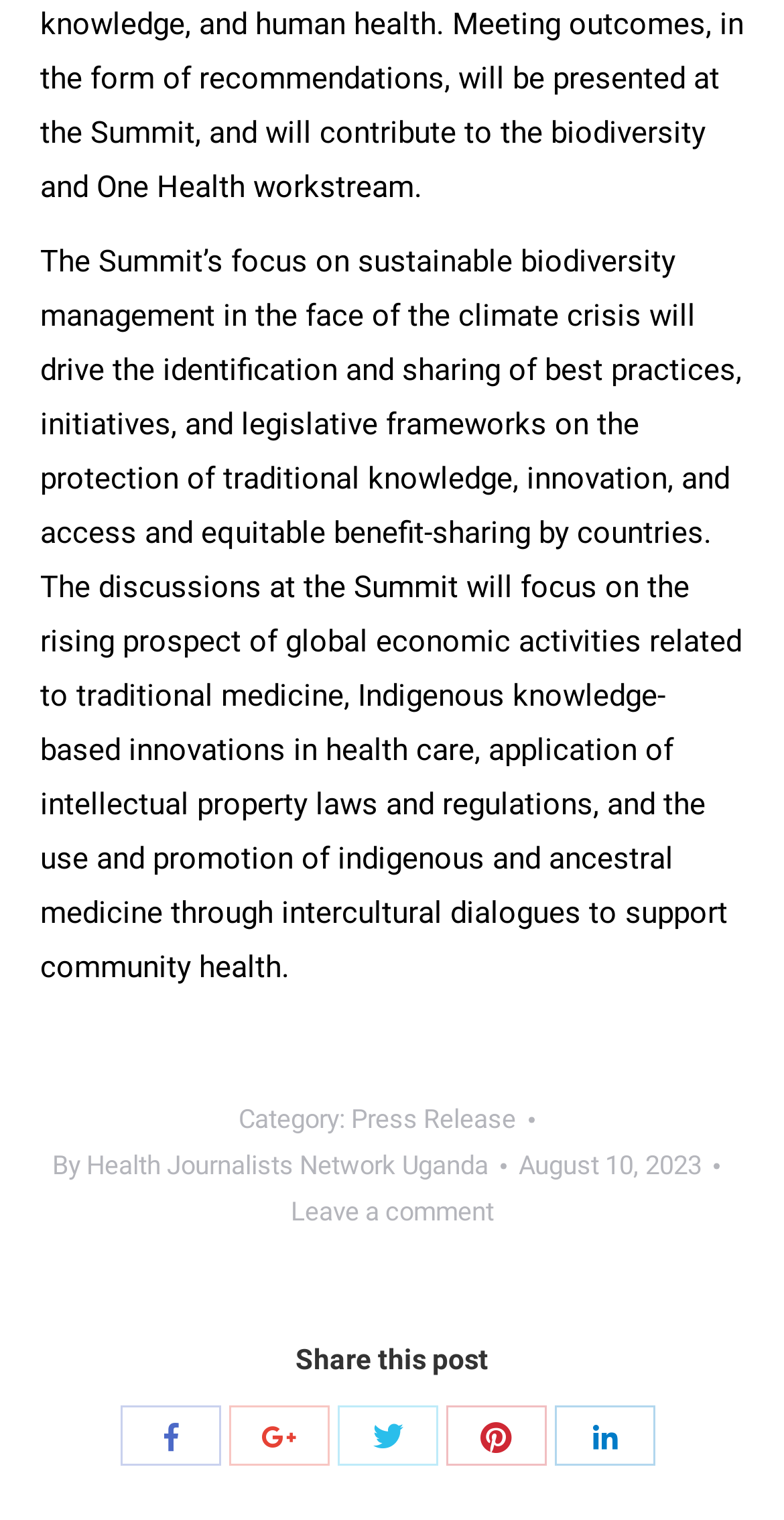Find the bounding box coordinates for the element that must be clicked to complete the instruction: "Click on the 'Press Release' link". The coordinates should be four float numbers between 0 and 1, indicated as [left, top, right, bottom].

[0.447, 0.726, 0.658, 0.746]